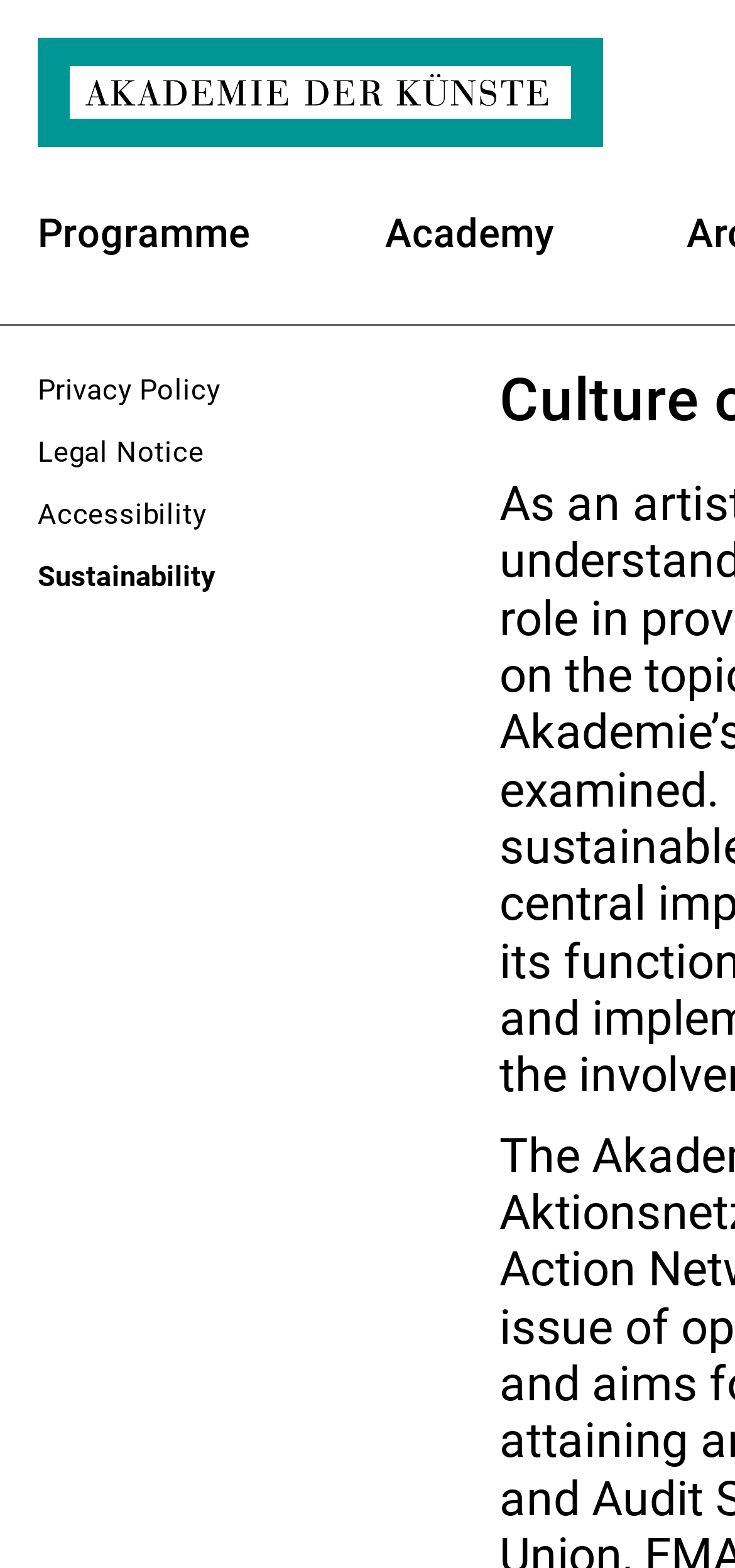Answer the question with a brief word or phrase:
How many main links are there?

4